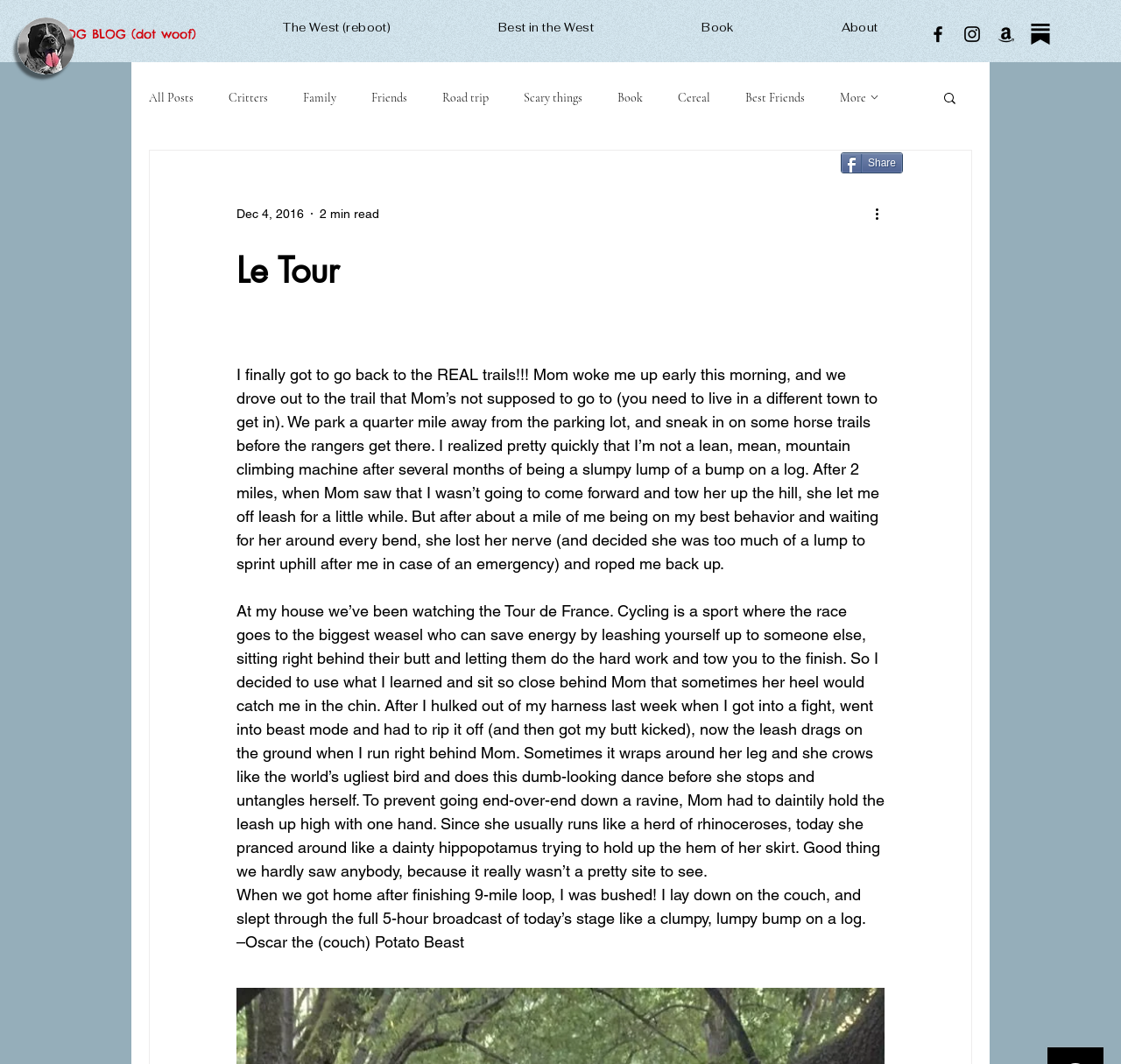Provide a single word or phrase answer to the question: 
What is the author's name?

Oscar